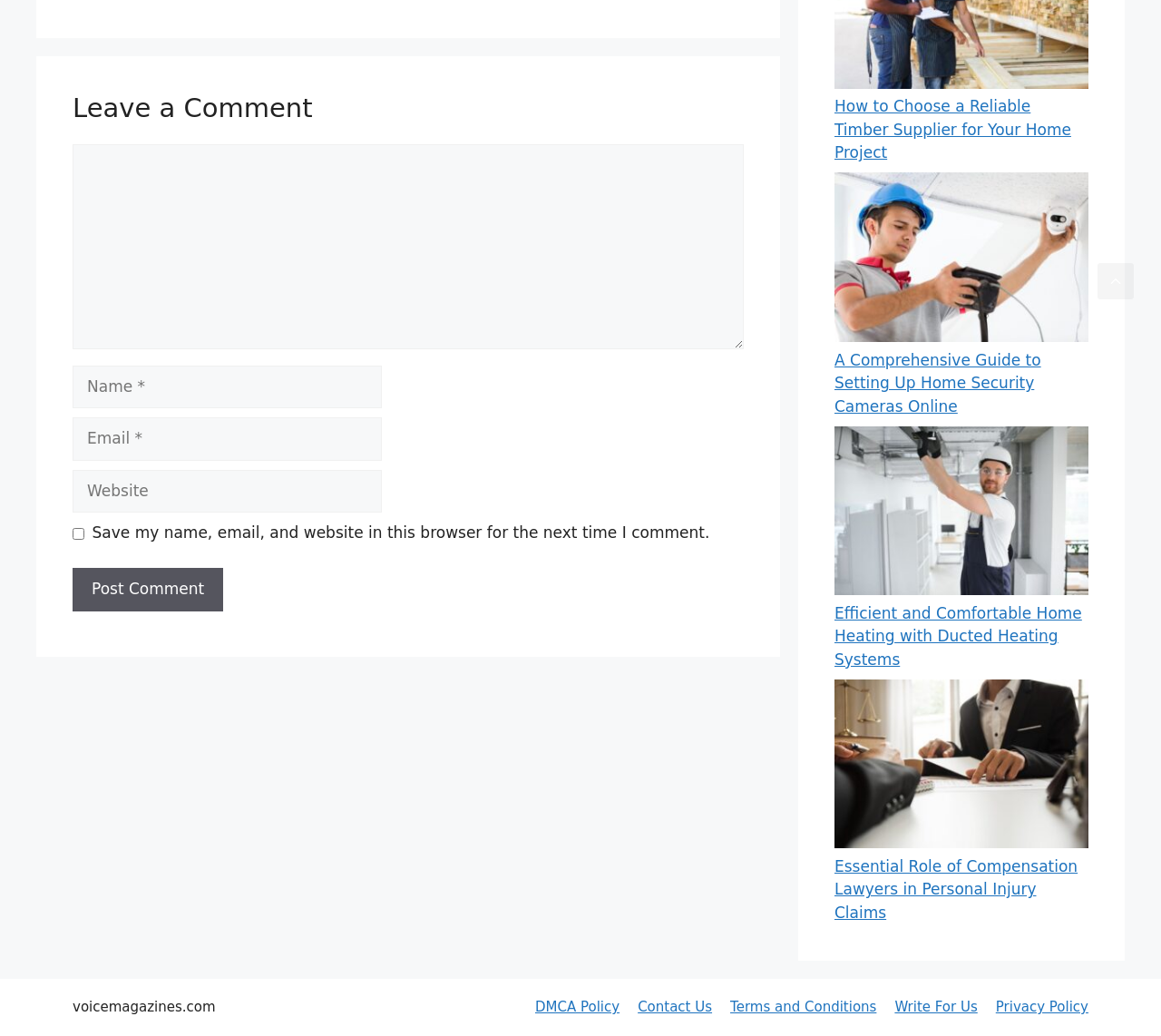Please locate the bounding box coordinates of the element's region that needs to be clicked to follow the instruction: "contact us". The bounding box coordinates should be provided as four float numbers between 0 and 1, i.e., [left, top, right, bottom].

[0.549, 0.964, 0.613, 0.98]